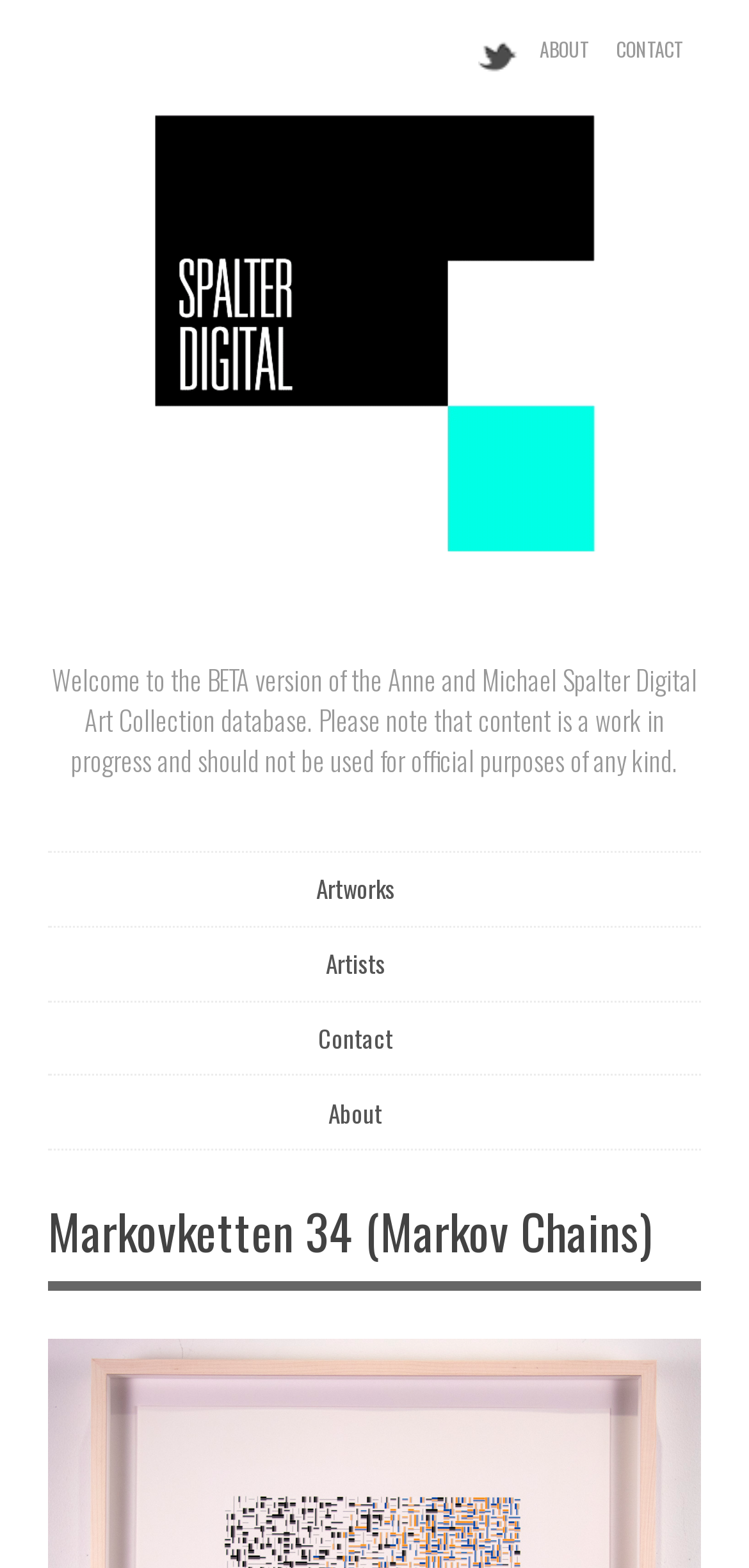Using the format (top-left x, top-left y, bottom-right x, bottom-right y), and given the element description, identify the bounding box coordinates within the screenshot: Skip to content

[0.062, 0.542, 0.156, 0.623]